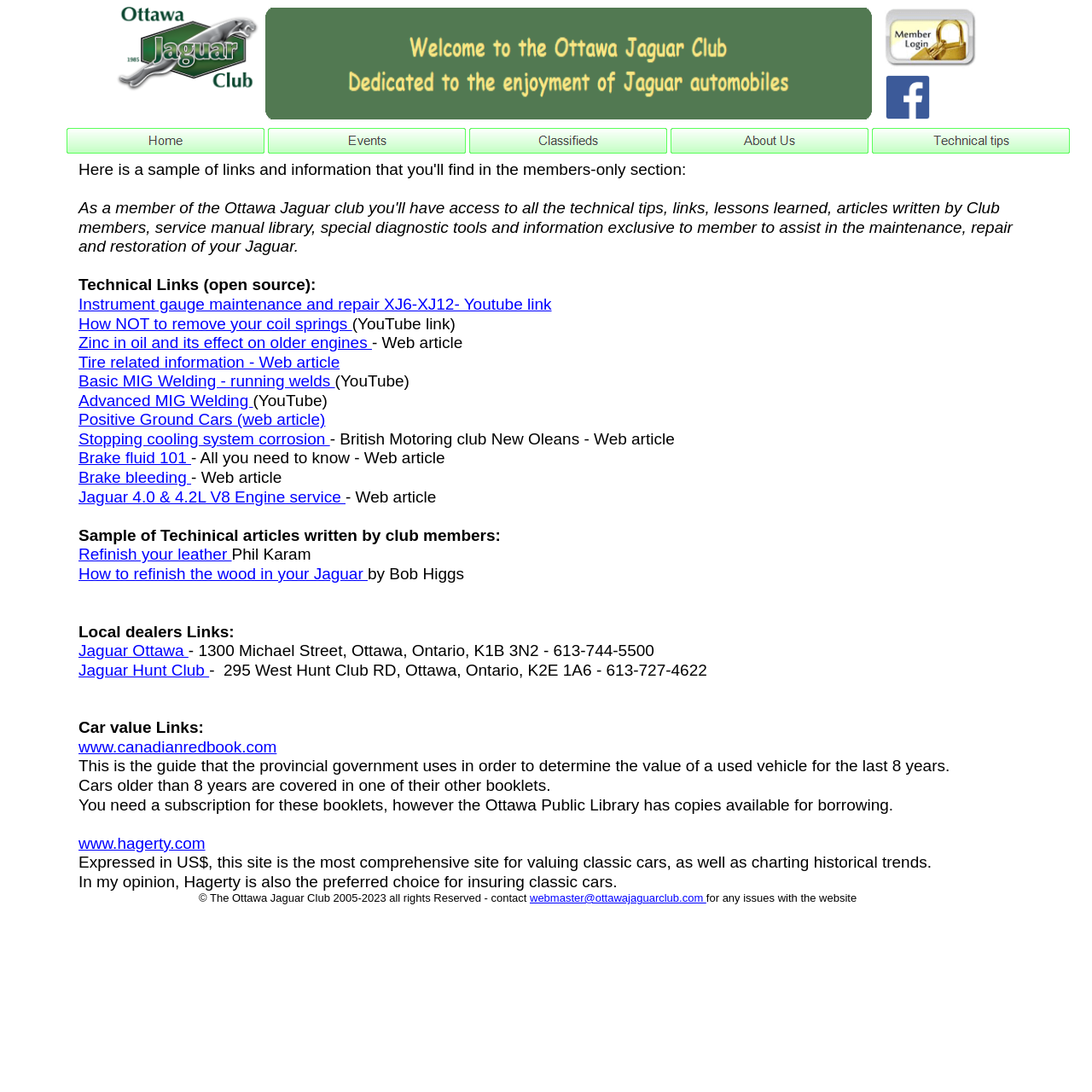Find the bounding box coordinates for the UI element that matches this description: "Positive Ground Cars (web article)".

[0.072, 0.376, 0.298, 0.392]